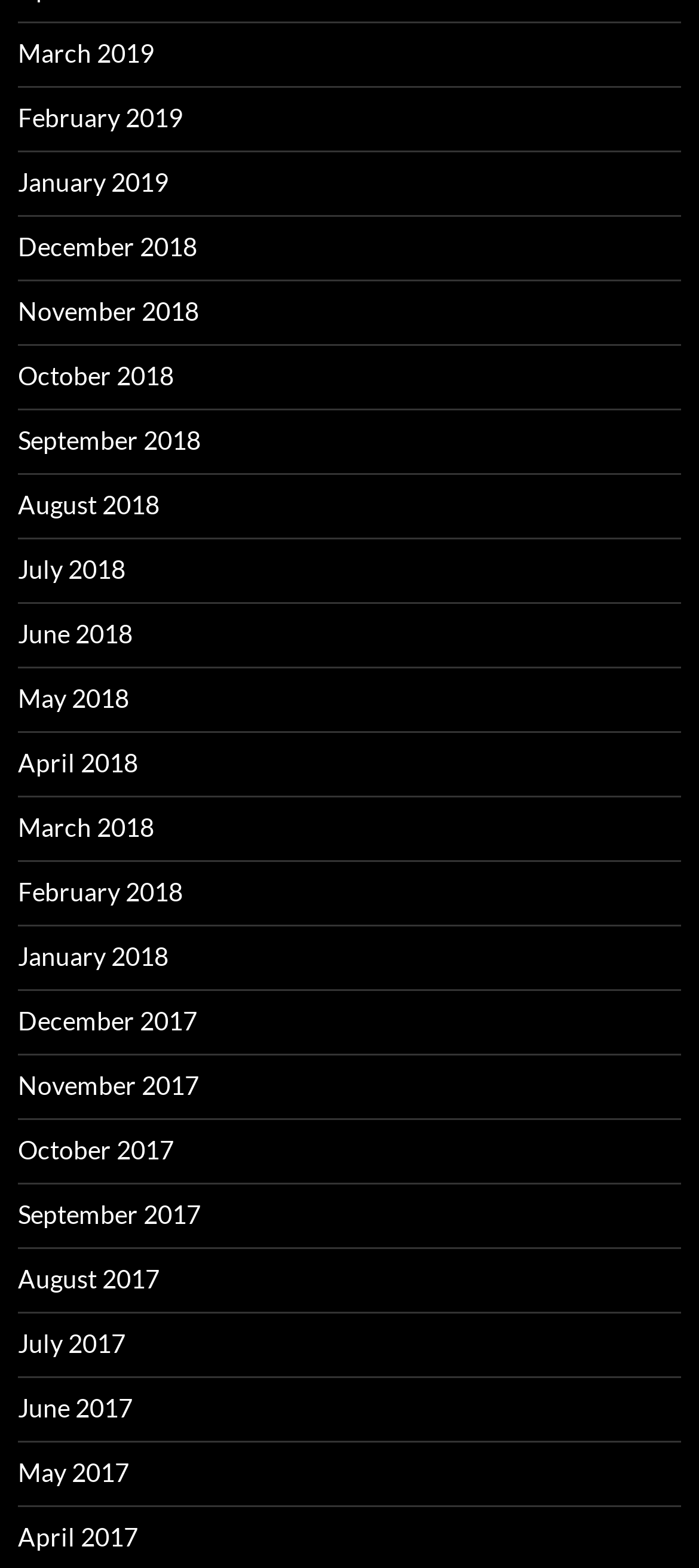Identify the bounding box coordinates of the clickable region required to complete the instruction: "view March 2019". The coordinates should be given as four float numbers within the range of 0 and 1, i.e., [left, top, right, bottom].

[0.026, 0.024, 0.221, 0.043]